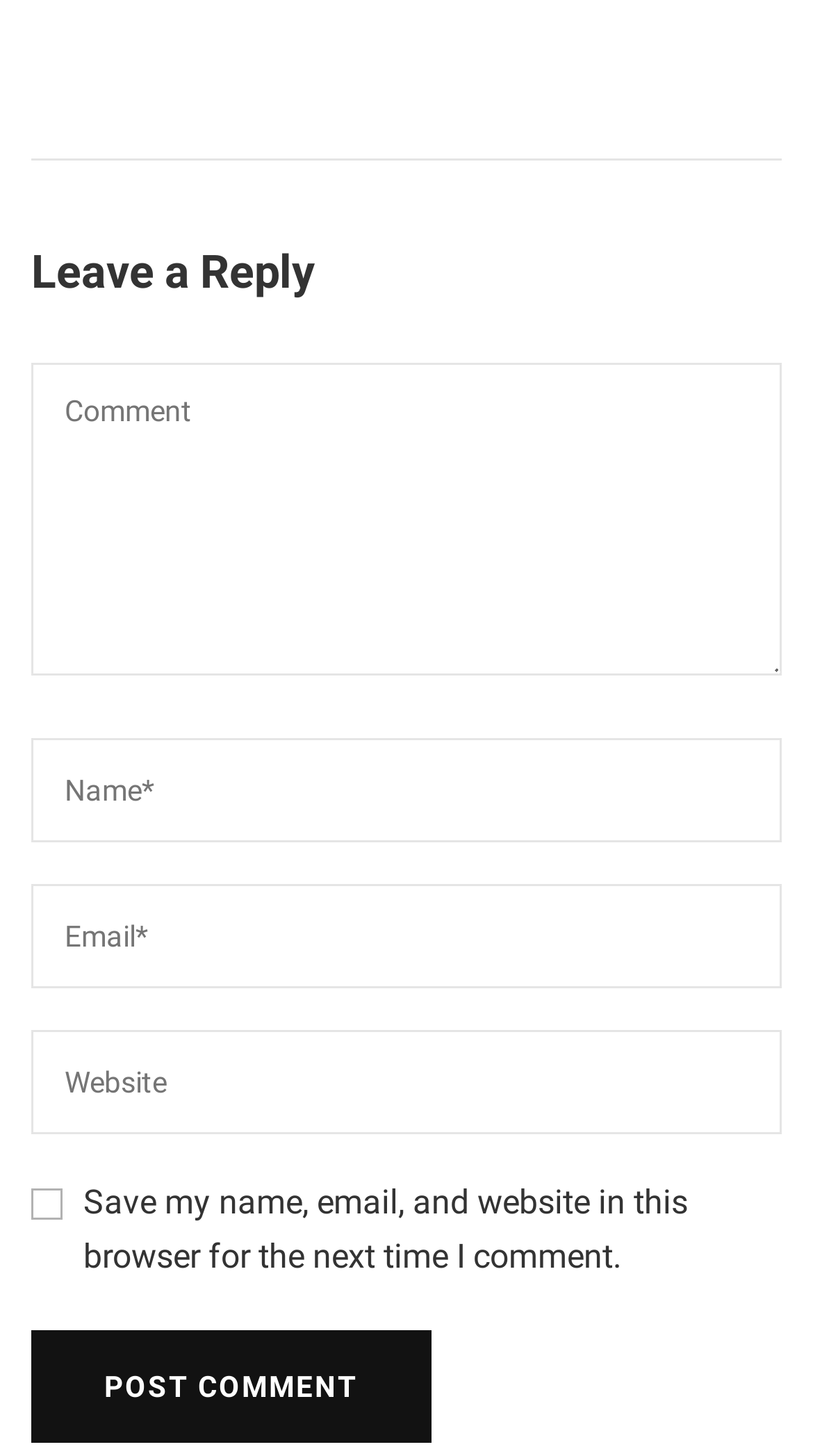Answer the question briefly using a single word or phrase: 
What is the purpose of the textboxes?

Leave a reply